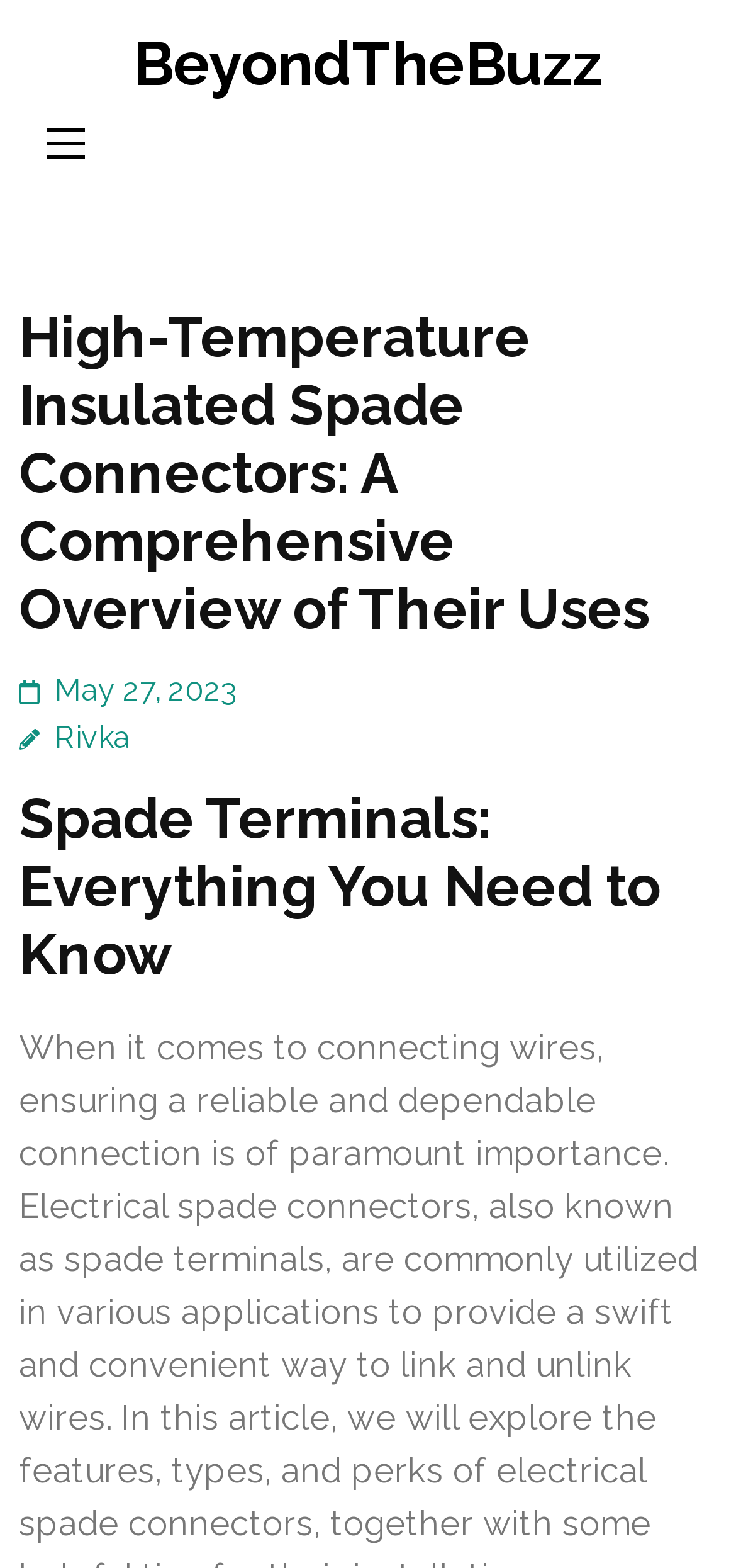Is there a button on the top-right corner of the page?
Refer to the image and provide a detailed answer to the question.

I found a button element with no text, which is located at the top-right corner of the page, indicated by its bounding box coordinates [0.064, 0.082, 0.115, 0.101].